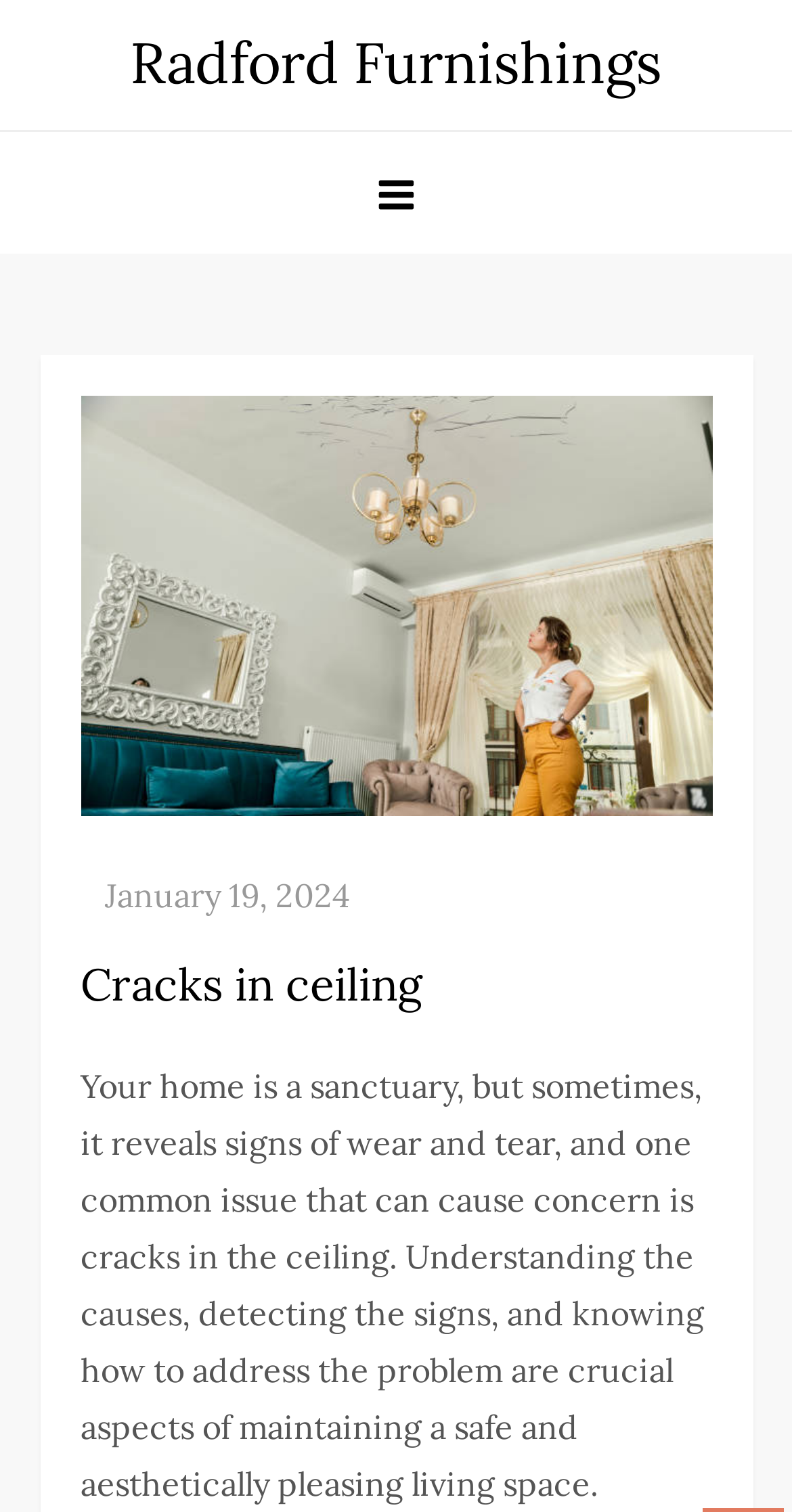What is the tone of the article?
Please use the image to provide an in-depth answer to the question.

The tone of the article is informative, as it provides information on the causes, detection, and solution of cracks in the ceiling. The language used is formal and objective, suggesting that the purpose of the article is to educate or inform readers rather than to persuade or entertain them.